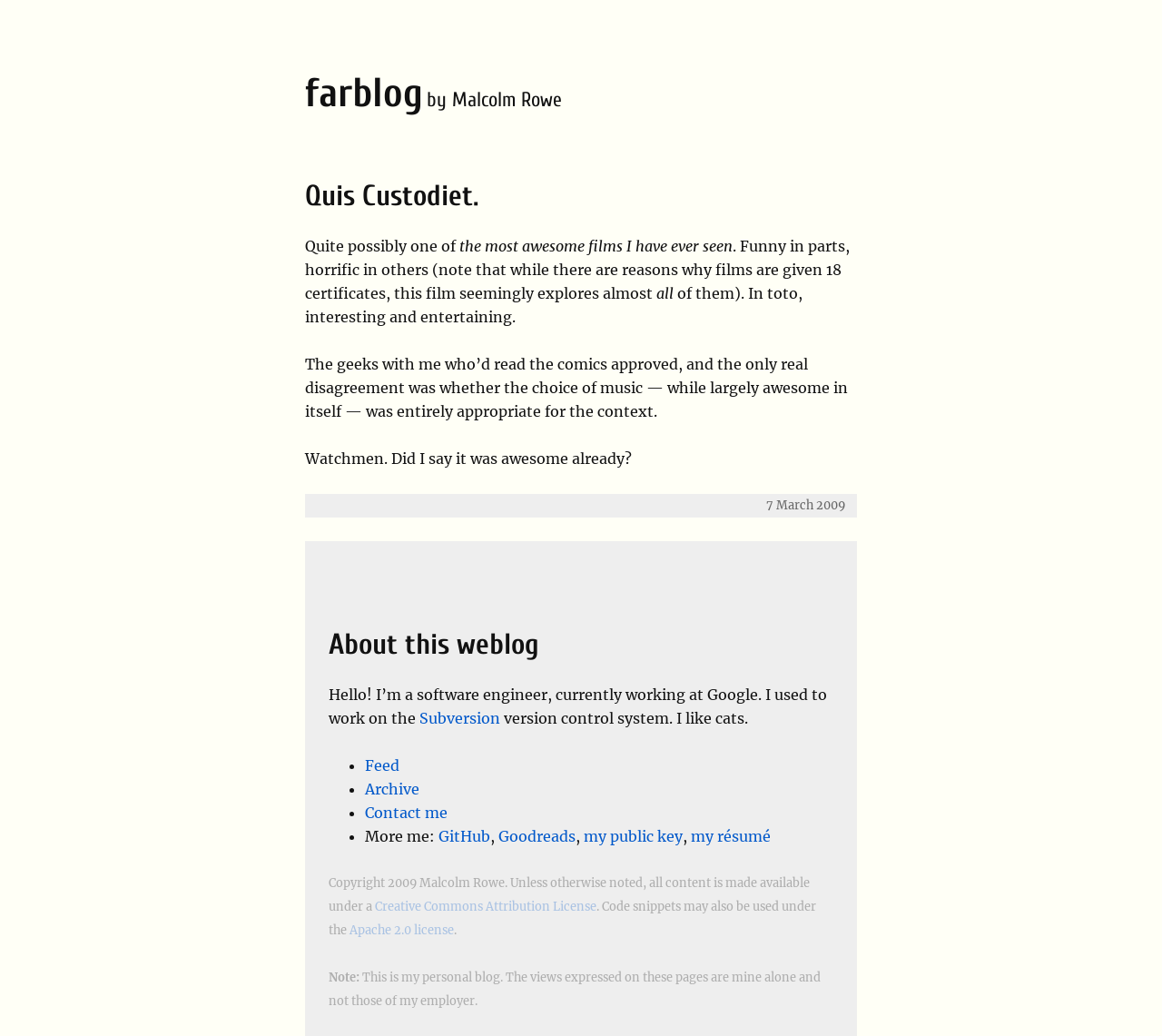What is the license under which the content is made available?
Utilize the image to construct a detailed and well-explained answer.

I found the license information by reading the copyright notice at the bottom of the page, which states that 'Unless otherwise noted, all content is made available under a Creative Commons Attribution License'.